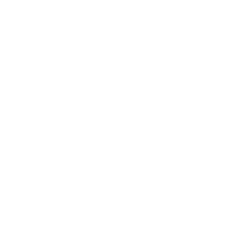Using the information shown in the image, answer the question with as much detail as possible: Is the evaporative cooler suitable for outdoor use?

The caption explicitly states that the evaporative cooler is 'designed for outdoor use', and its construction is 'suitable for outdoor conditions', ensuring durability and performance in outdoor environments.